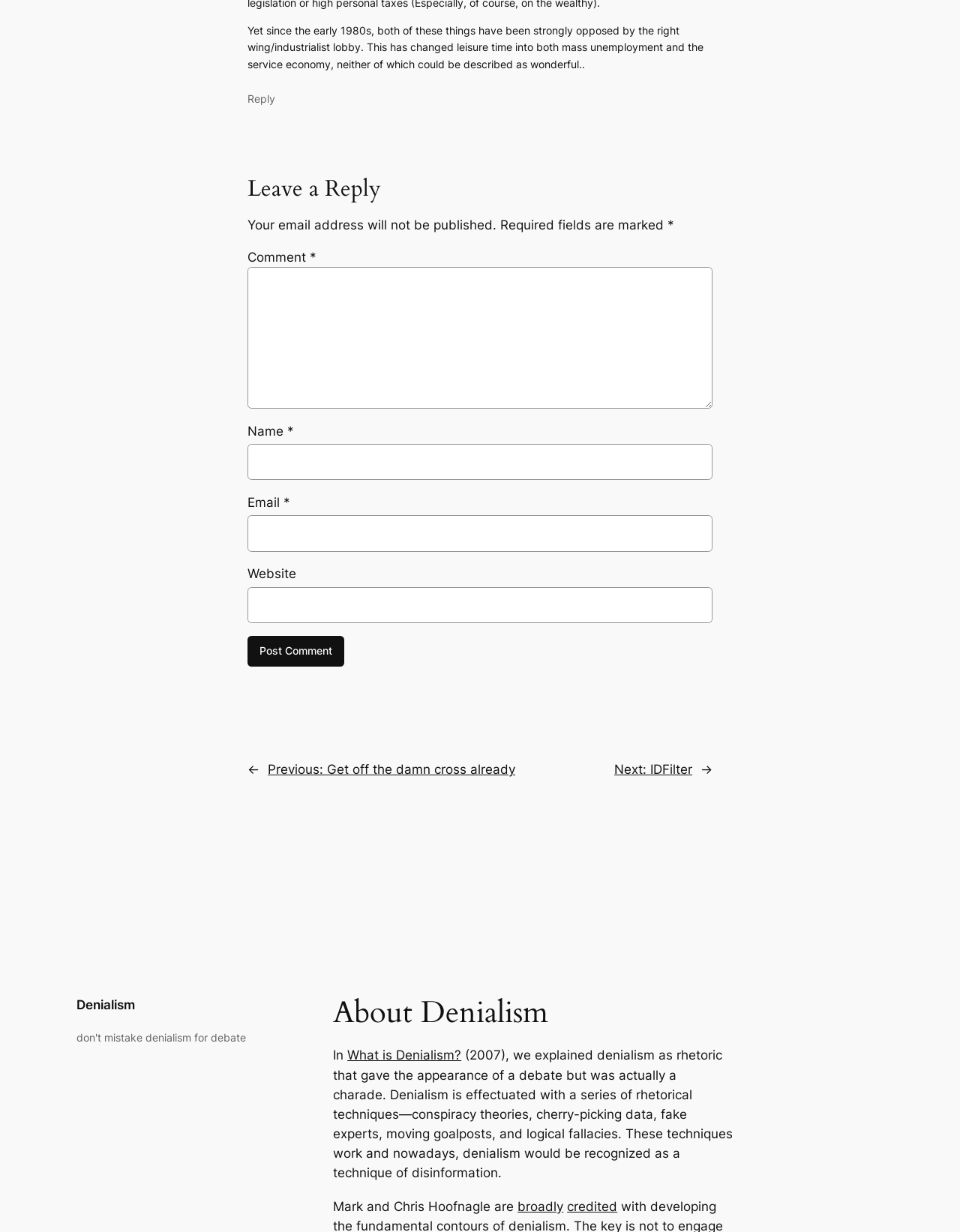What is the label of the first textbox in the 'Leave a Reply' section?
Ensure your answer is thorough and detailed.

The first textbox in the 'Leave a Reply' section is labeled 'Comment' and is a required field. It allows users to enter their comment or response to the post.